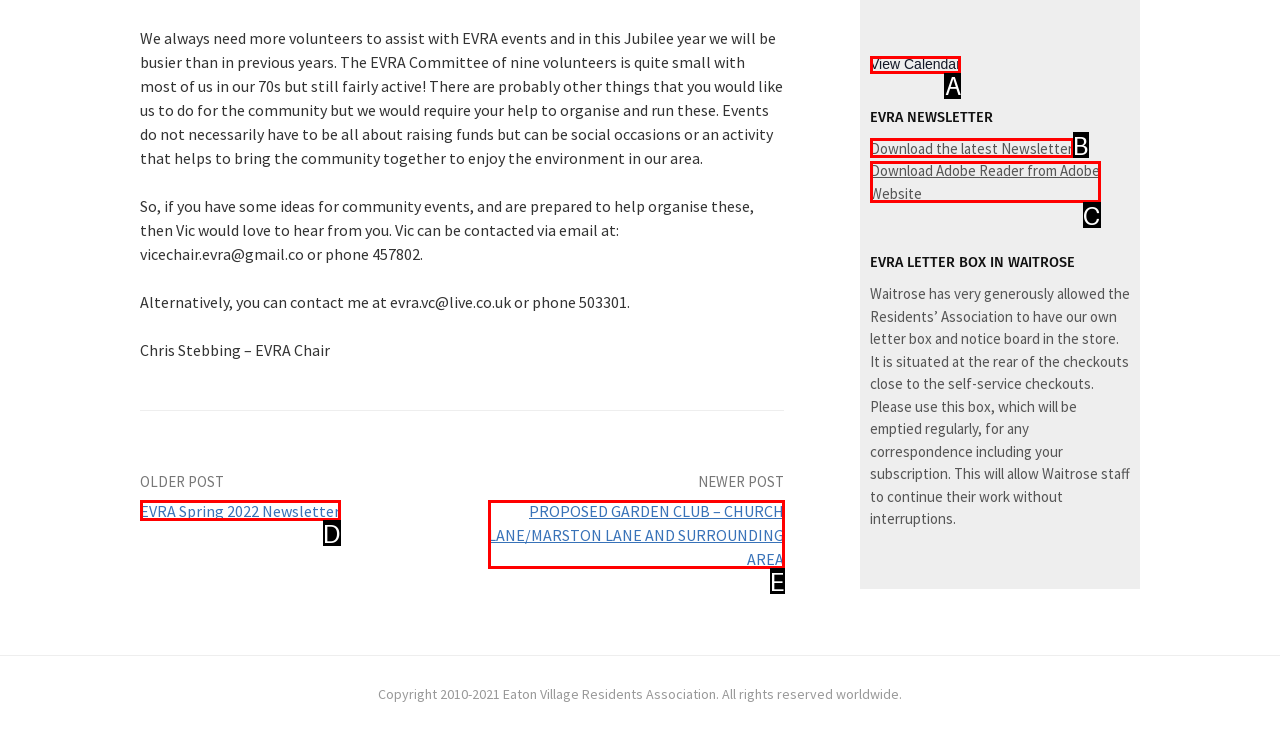From the given choices, determine which HTML element aligns with the description: View Calendar Respond with the letter of the appropriate option.

A